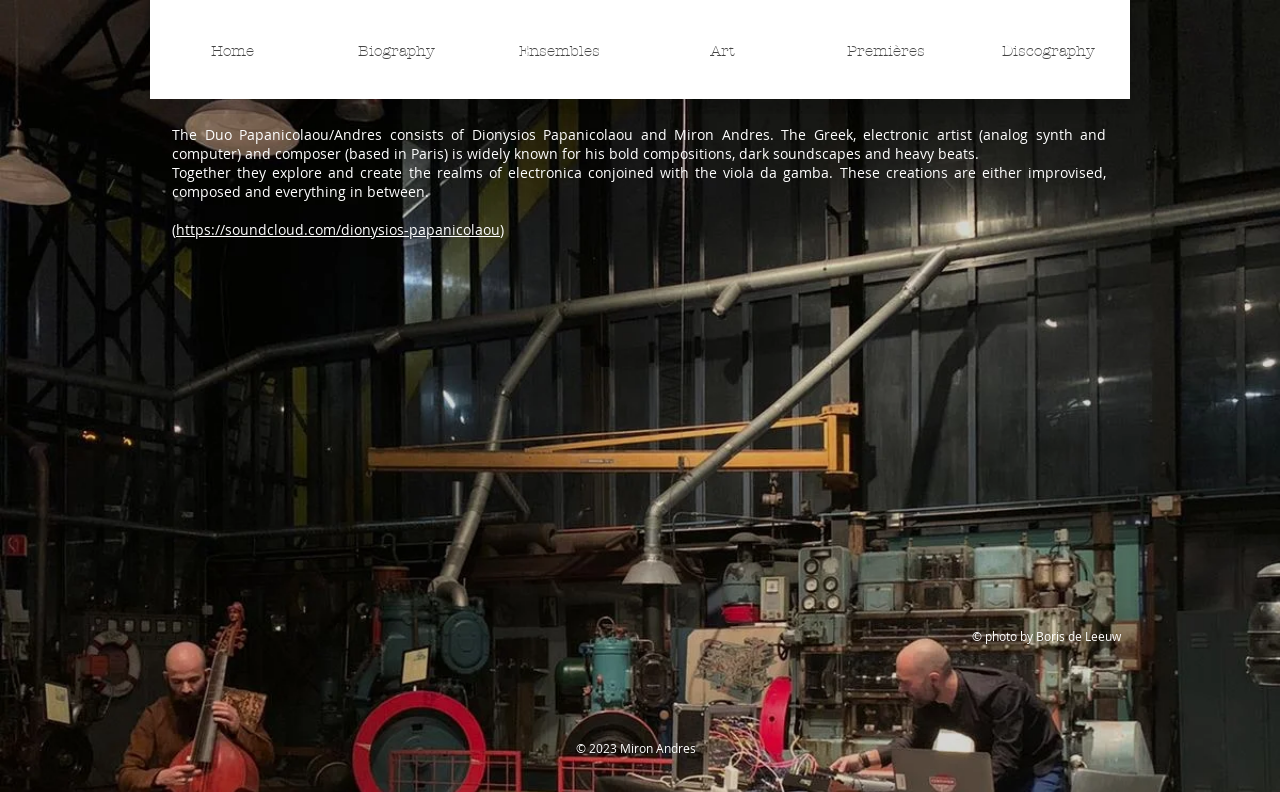Respond to the question below with a single word or phrase:
What is the name of the photographer who took the photo?

Boris de Leeuw